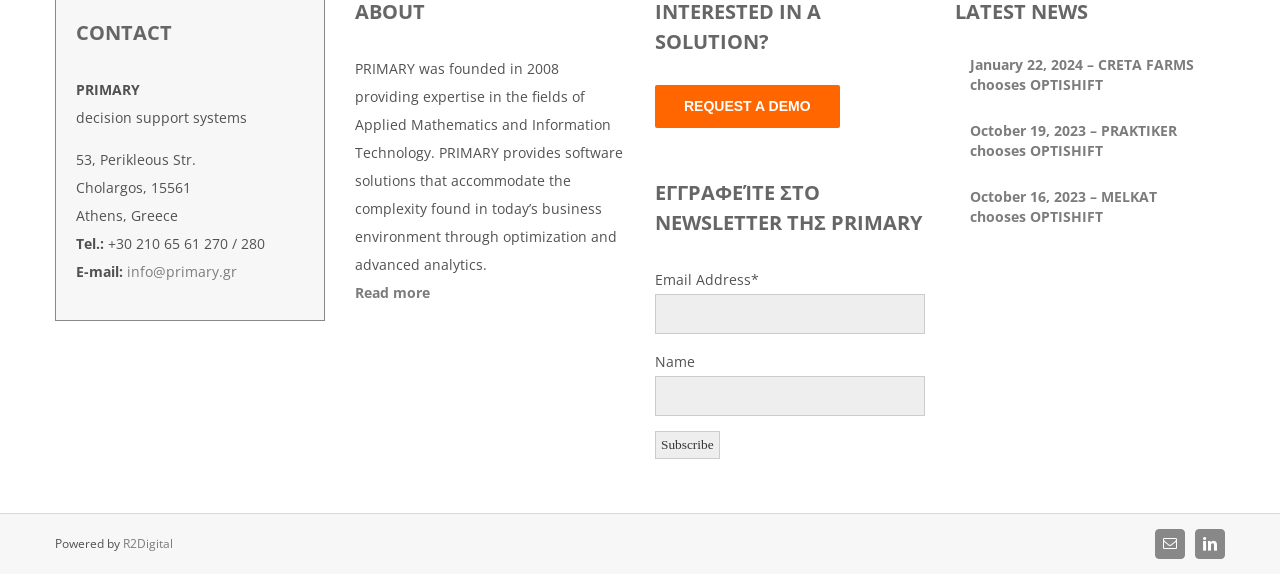What is the phone number of PRIMARY?
Answer the question with a single word or phrase derived from the image.

+30 210 65 61 270 / 280